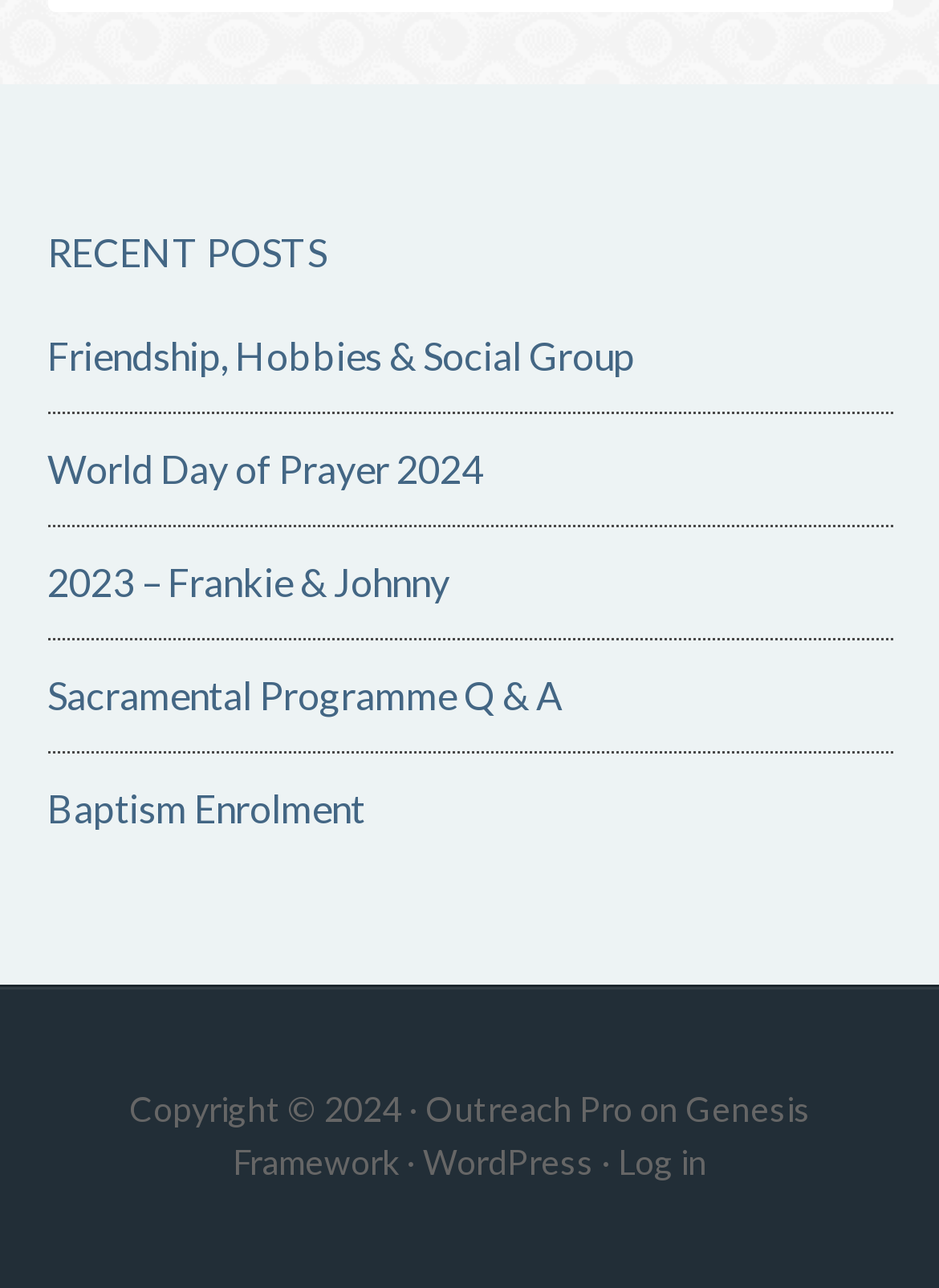Please identify the bounding box coordinates of the element's region that I should click in order to complete the following instruction: "read about Friendship, Hobbies & Social Group". The bounding box coordinates consist of four float numbers between 0 and 1, i.e., [left, top, right, bottom].

[0.05, 0.257, 0.676, 0.293]